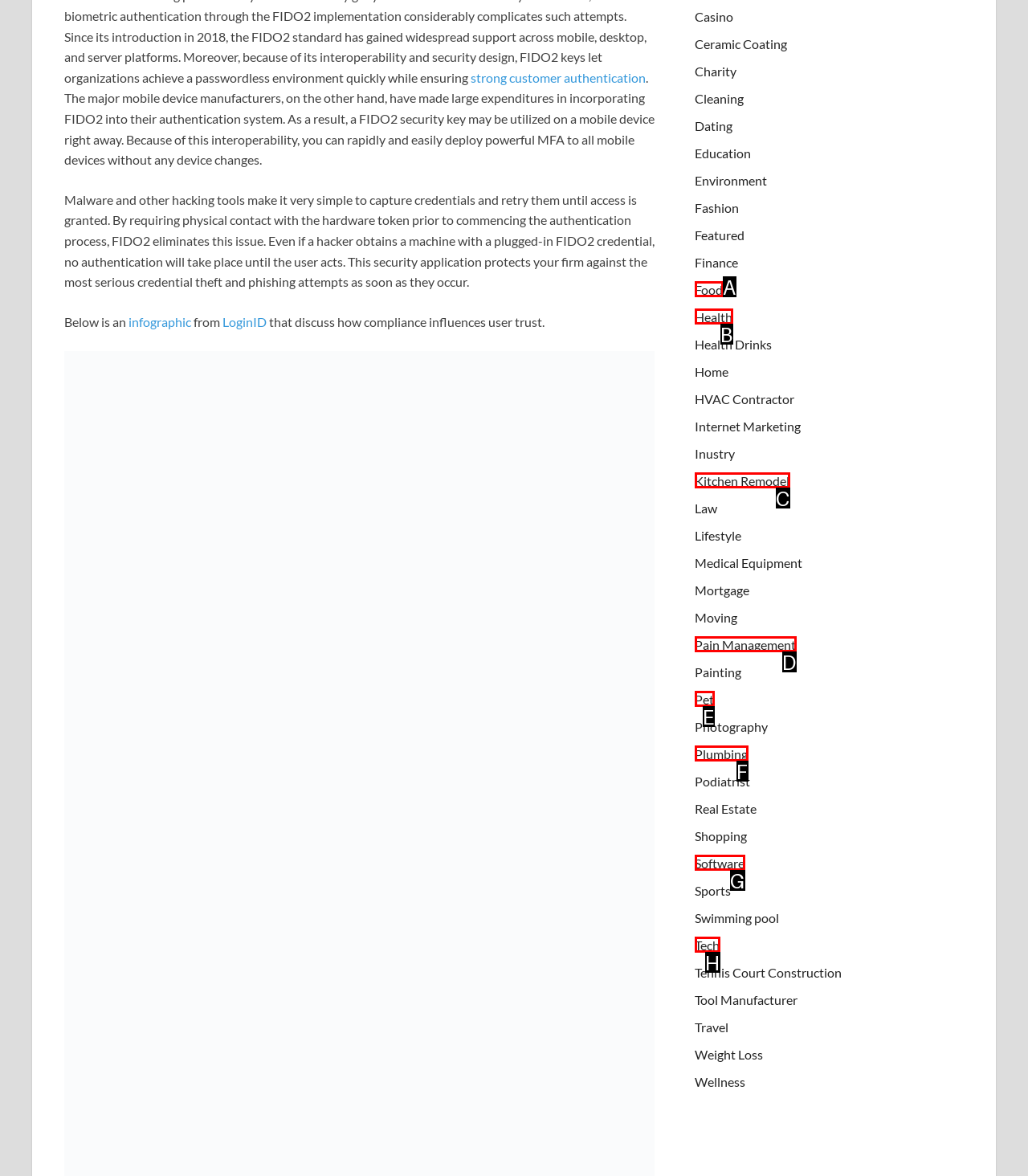Tell me which one HTML element best matches the description: Food Answer with the option's letter from the given choices directly.

A